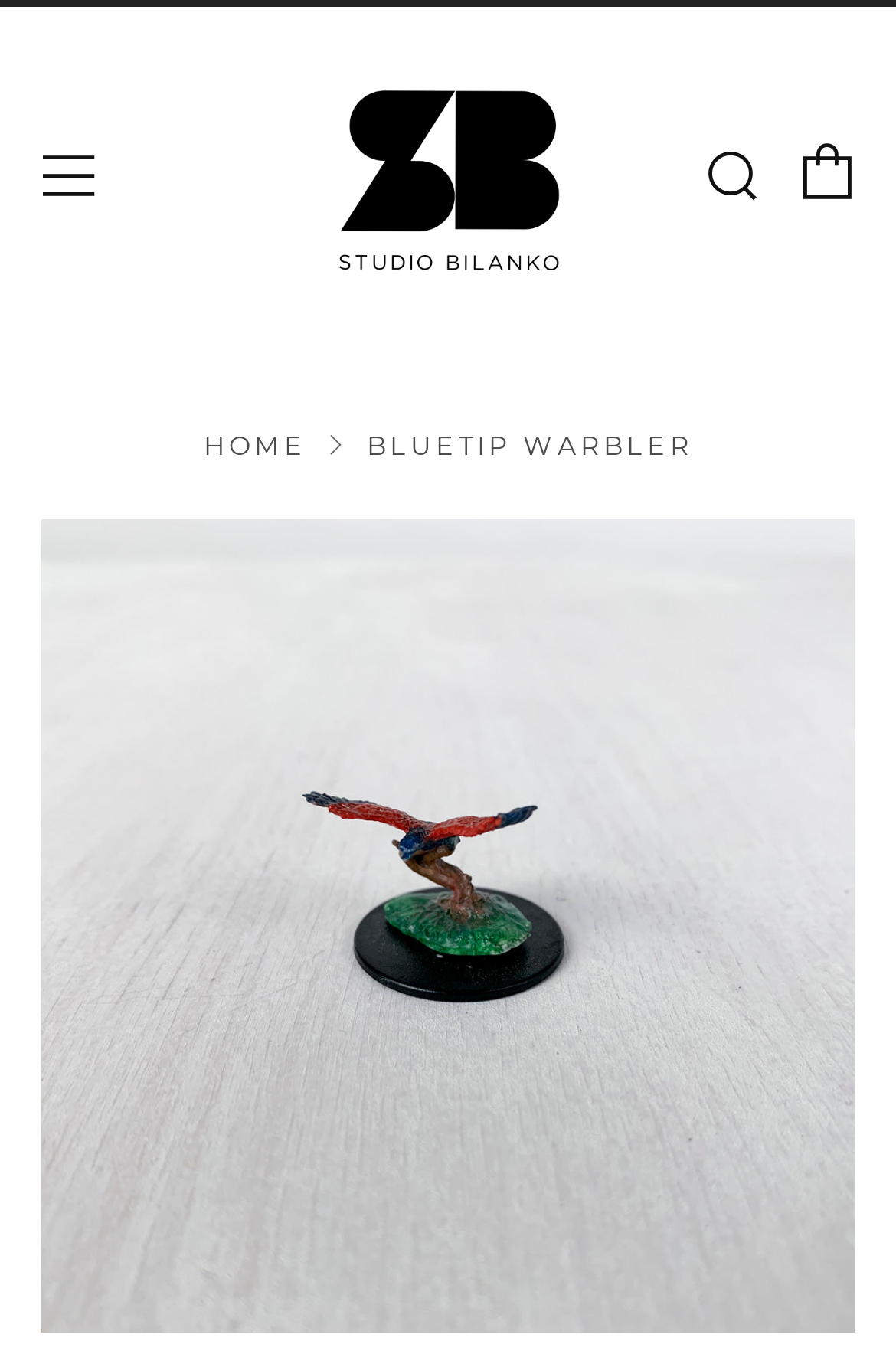How many navigation links are there?
Refer to the image and offer an in-depth and detailed answer to the question.

There are three navigation links: 'HOME', 'Menu', and 'Search'. These links can be found at the top of the webpage.